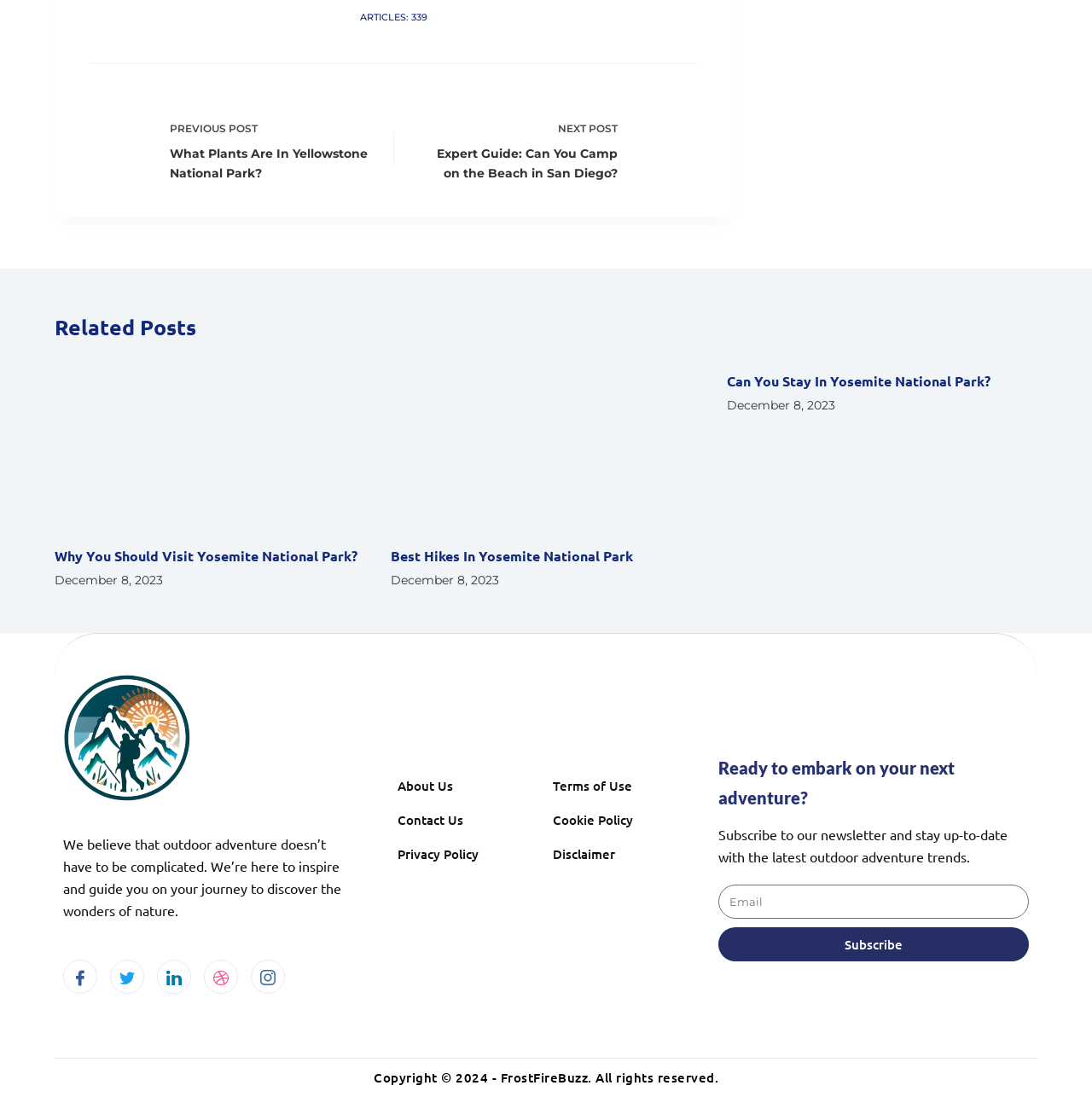Specify the bounding box coordinates of the area that needs to be clicked to achieve the following instruction: "Click on the 'ARTICLES' link".

[0.33, 0.008, 0.391, 0.023]